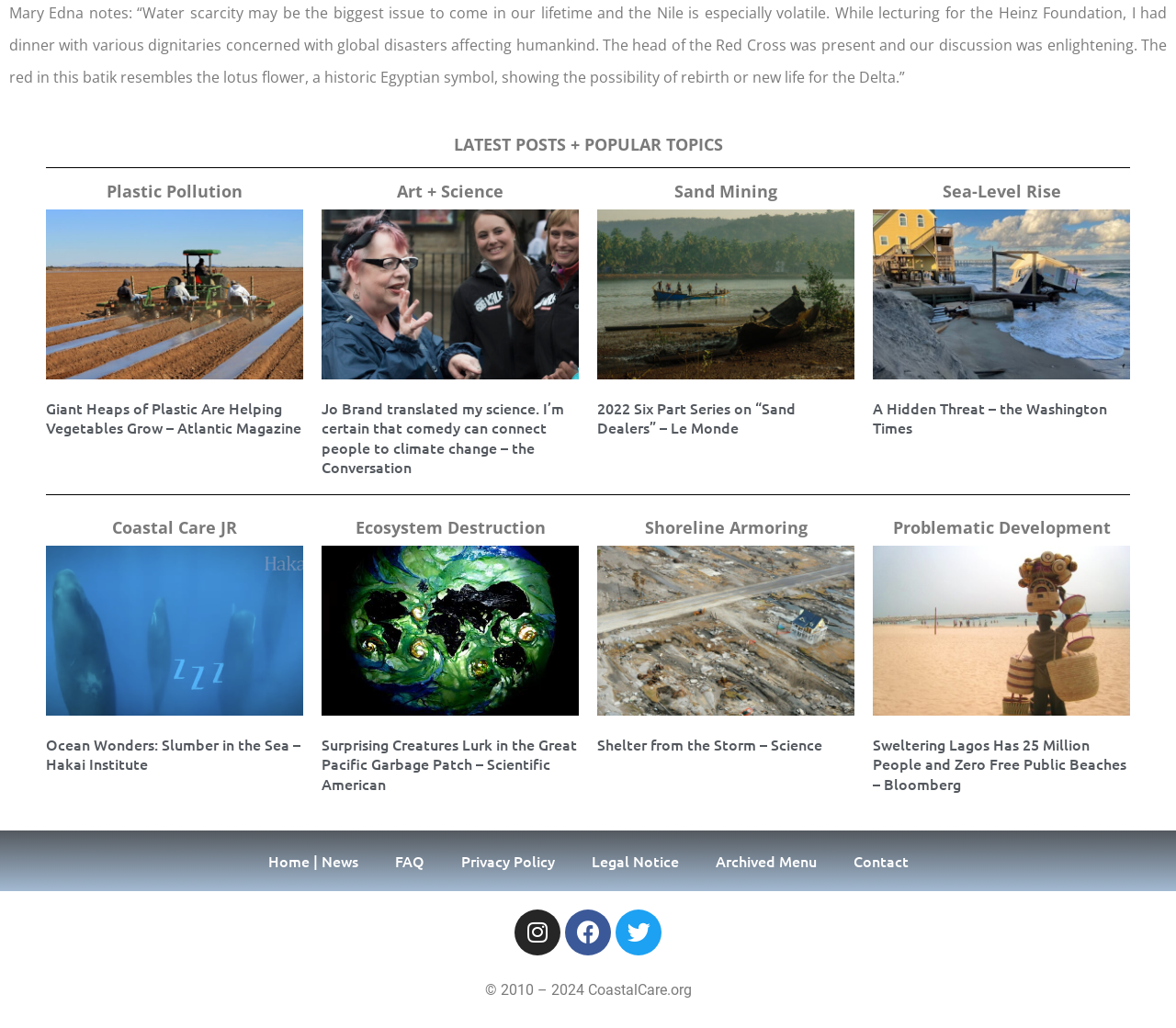Determine the bounding box coordinates for the region that must be clicked to execute the following instruction: "Explore the topic of 'Art + Science'".

[0.338, 0.175, 0.428, 0.196]